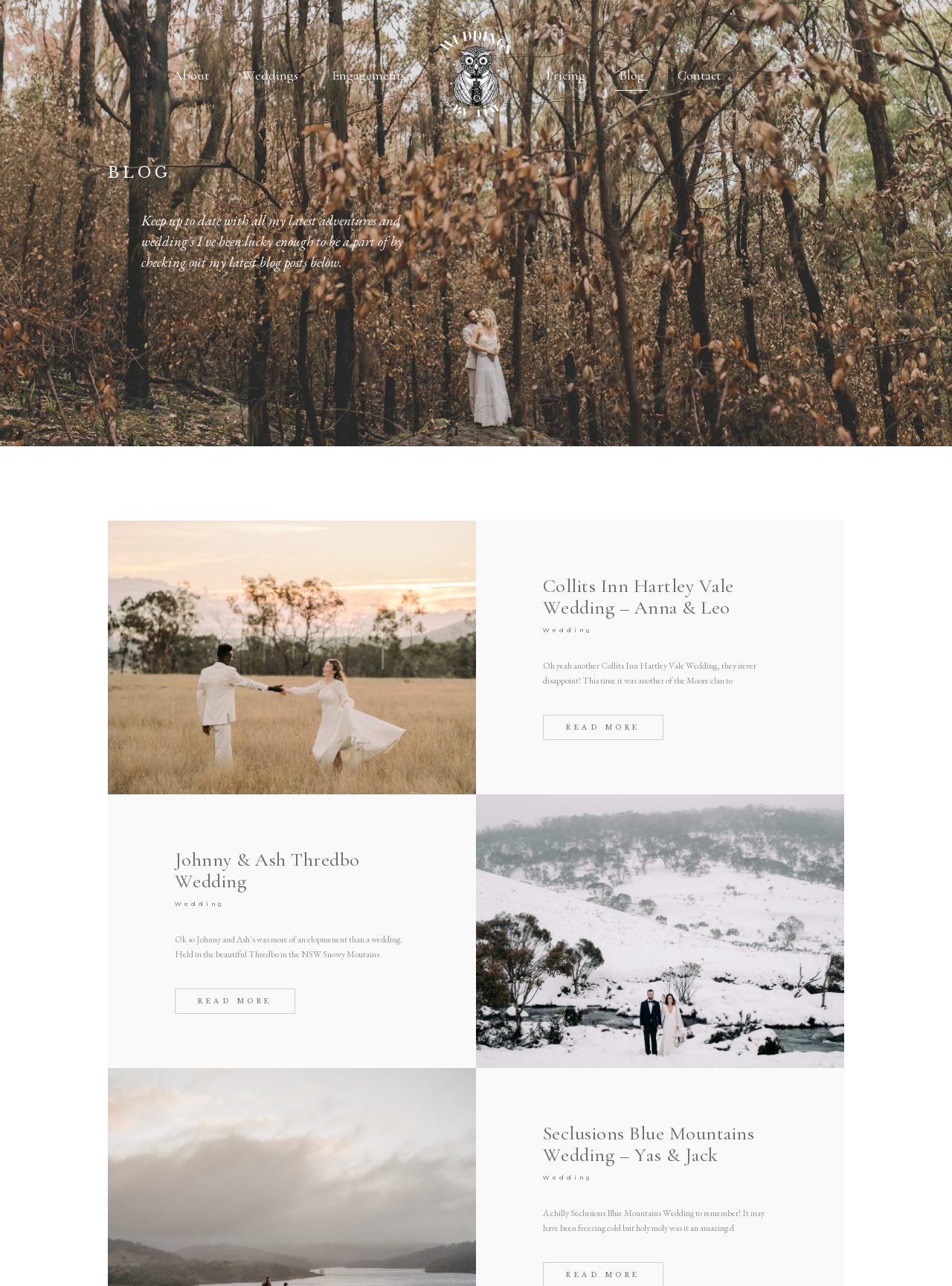Determine the bounding box coordinates for the UI element described. Format the coordinates as (top-left x, top-left y, bottom-right x, bottom-right y) and ensure all values are between 0 and 1. Element description: alt="weddingsbytim.com.au"

[0.461, 0.023, 0.539, 0.091]